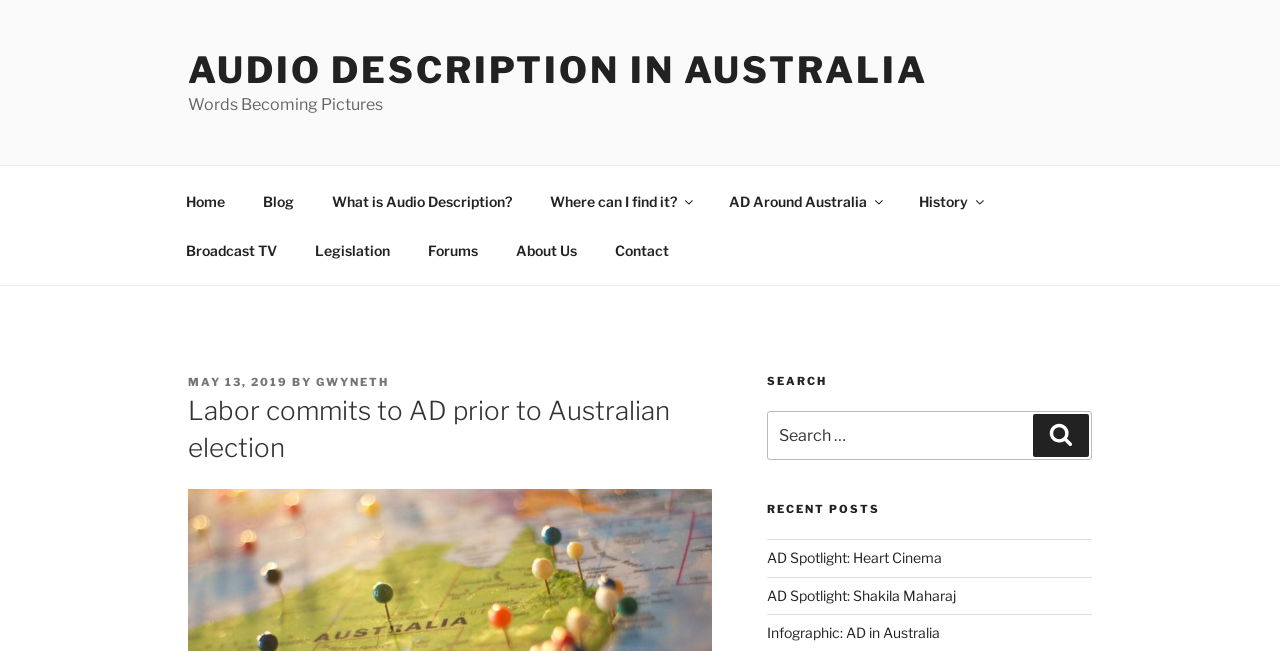Find the coordinates for the bounding box of the element with this description: "About Us".

[0.389, 0.346, 0.464, 0.422]